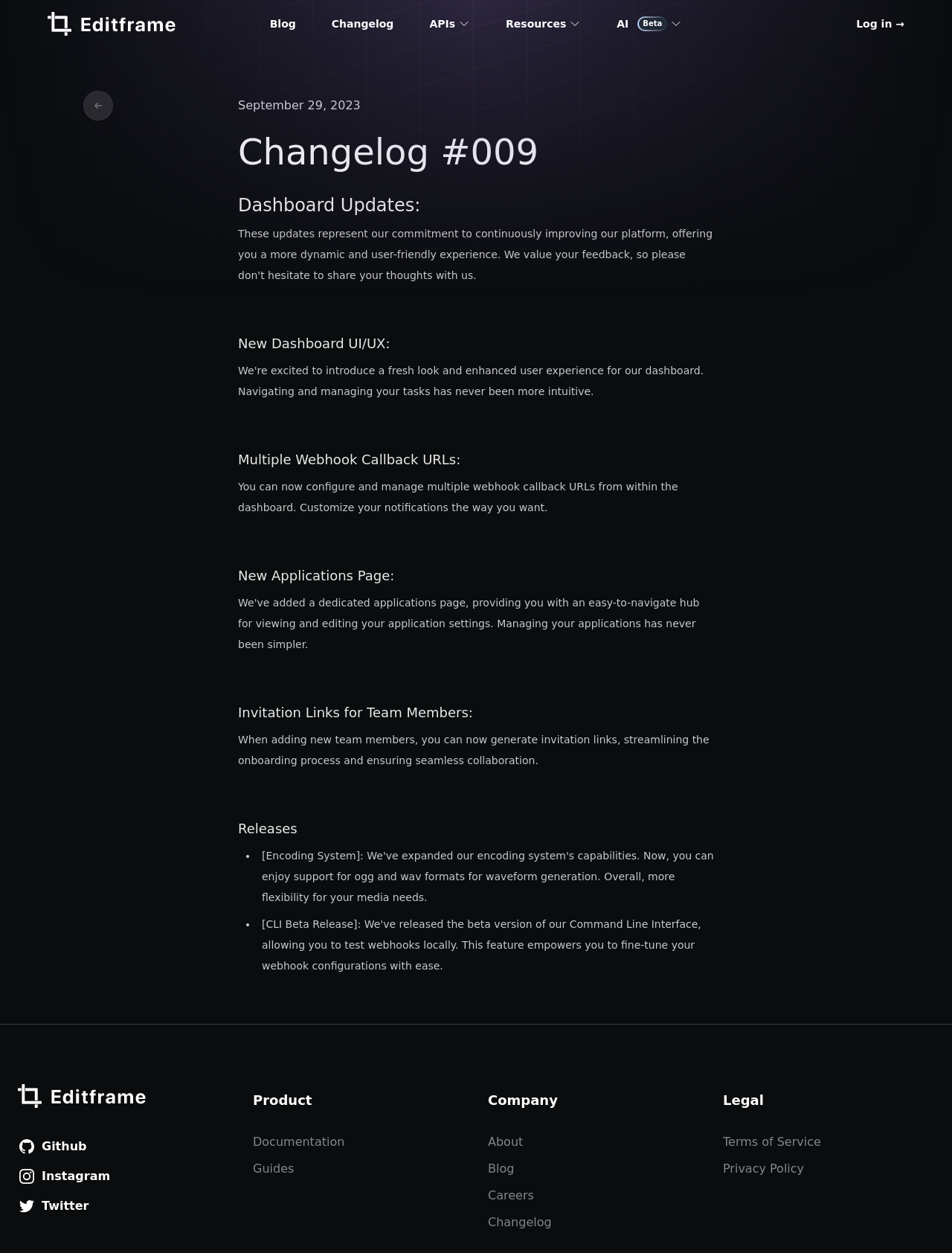Find the bounding box of the UI element described as: "Terms of Service". The bounding box coordinates should be given as four float values between 0 and 1, i.e., [left, top, right, bottom].

[0.759, 0.906, 0.862, 0.917]